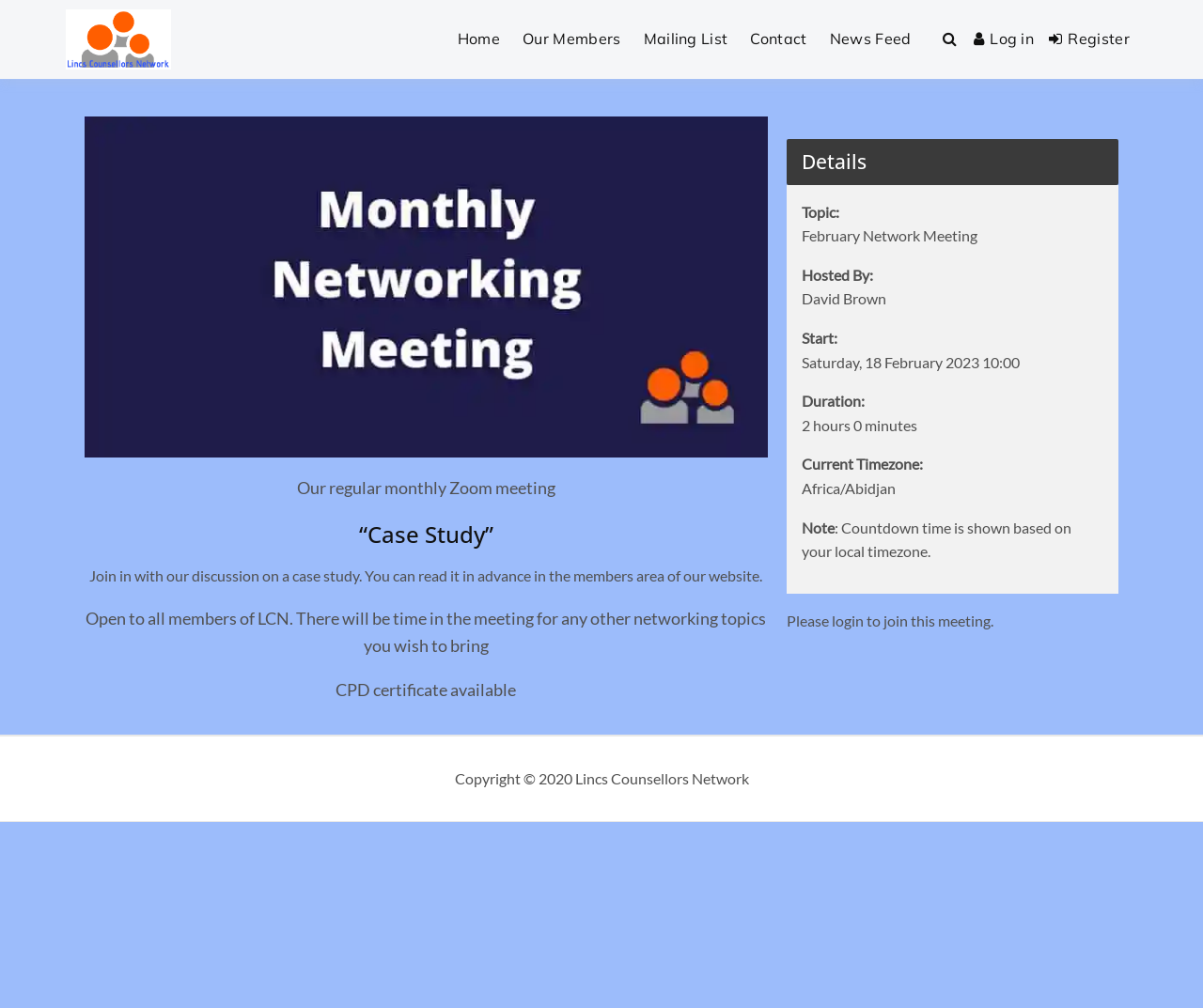Please specify the bounding box coordinates of the clickable region necessary for completing the following instruction: "Click the 'Case Study' heading". The coordinates must consist of four float numbers between 0 and 1, i.e., [left, top, right, bottom].

[0.07, 0.514, 0.638, 0.545]